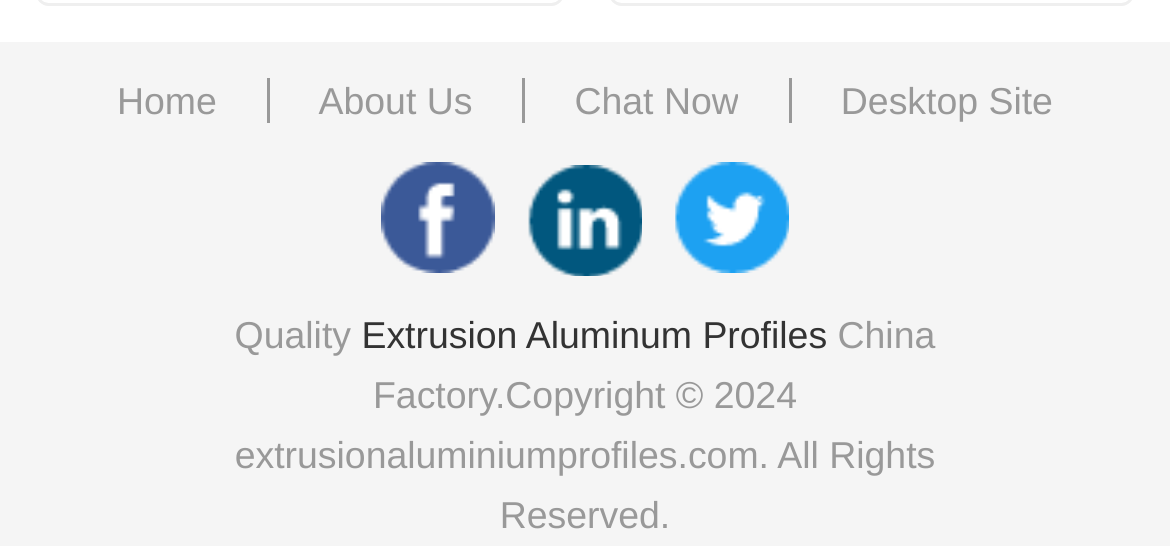What is the first link on the top left?
Using the image as a reference, give a one-word or short phrase answer.

Home